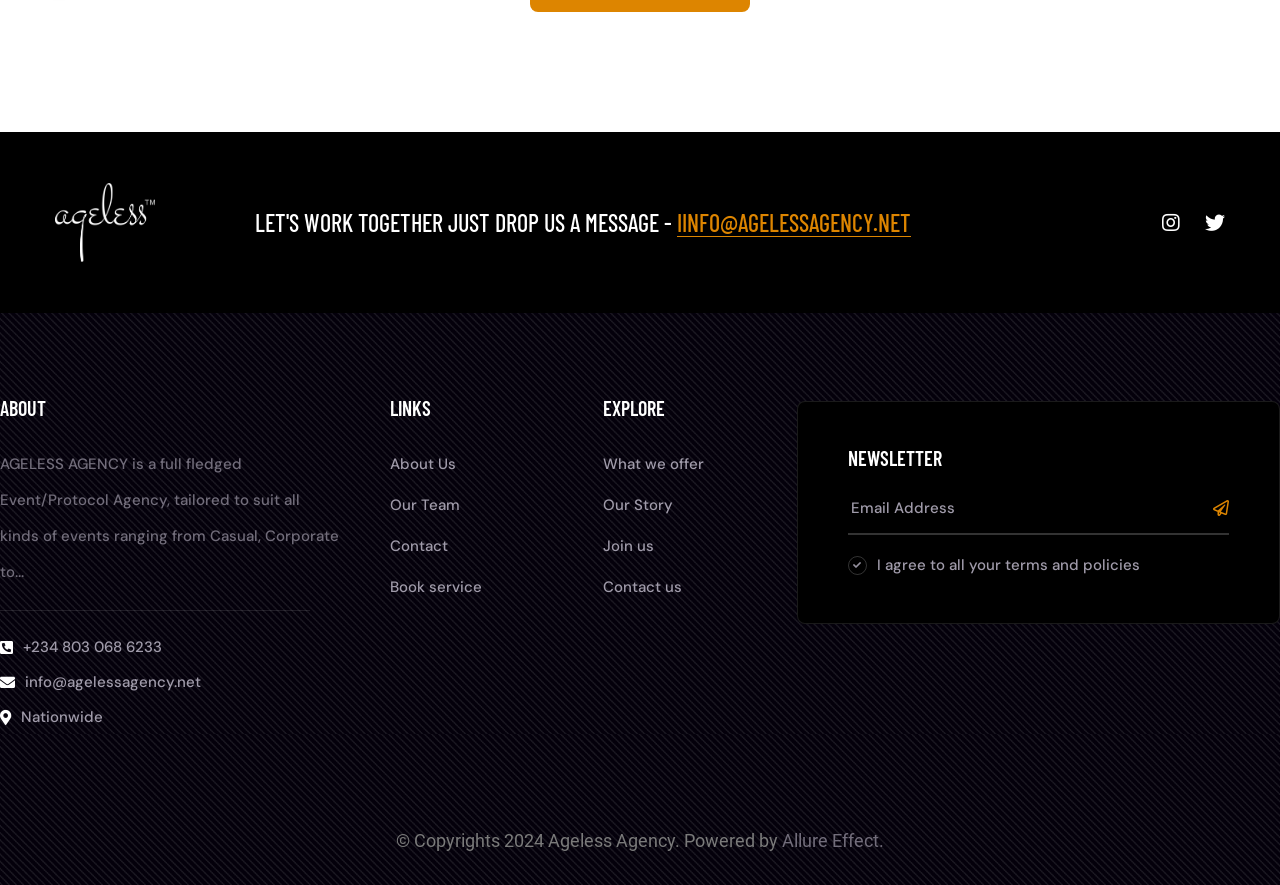Please respond to the question using a single word or phrase:
What is the name of the agency?

Ageless Agency